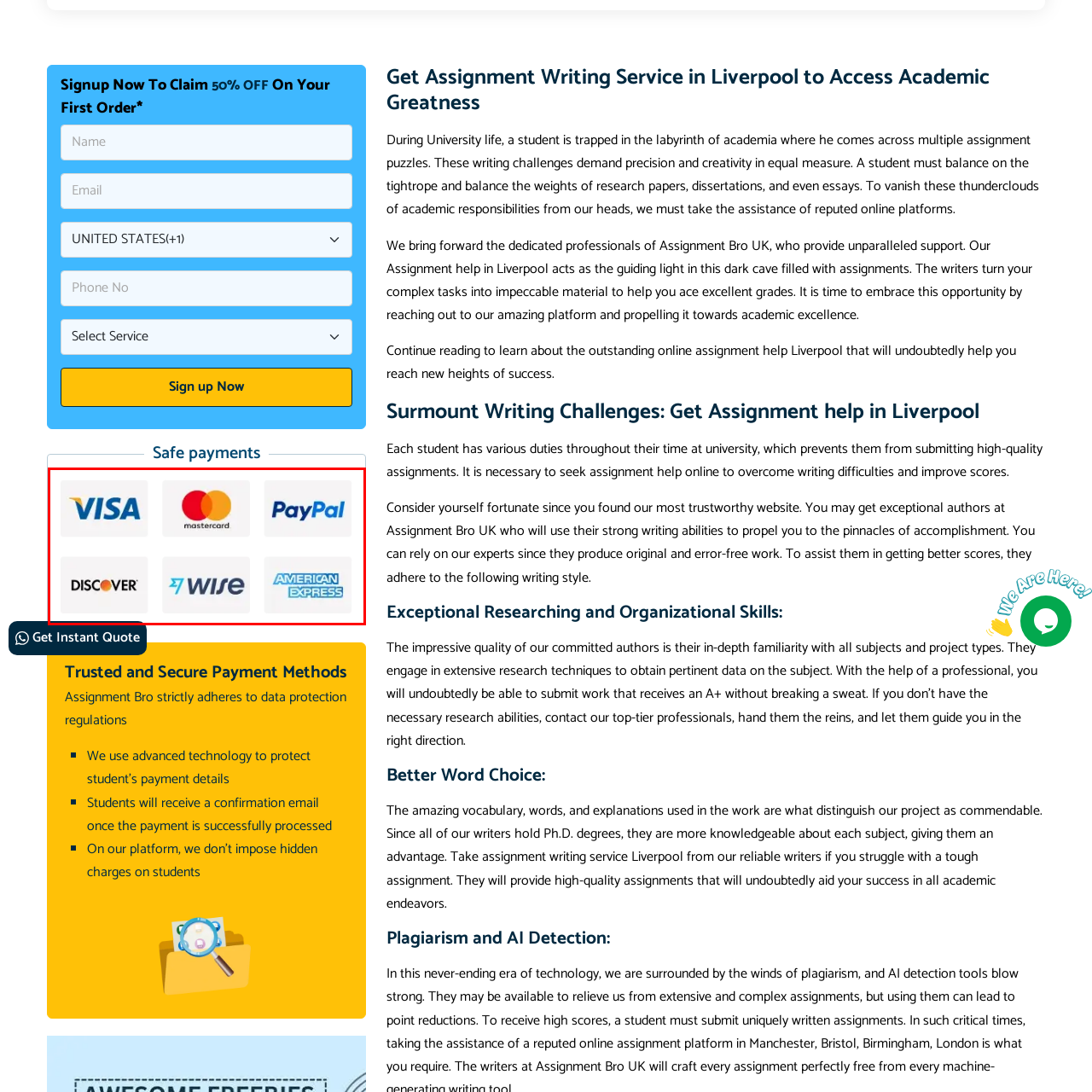Identify the subject within the red bounding box and respond to the following question in a single word or phrase:
What is the purpose of providing multiple payment options?

To ensure a trustworthy experience